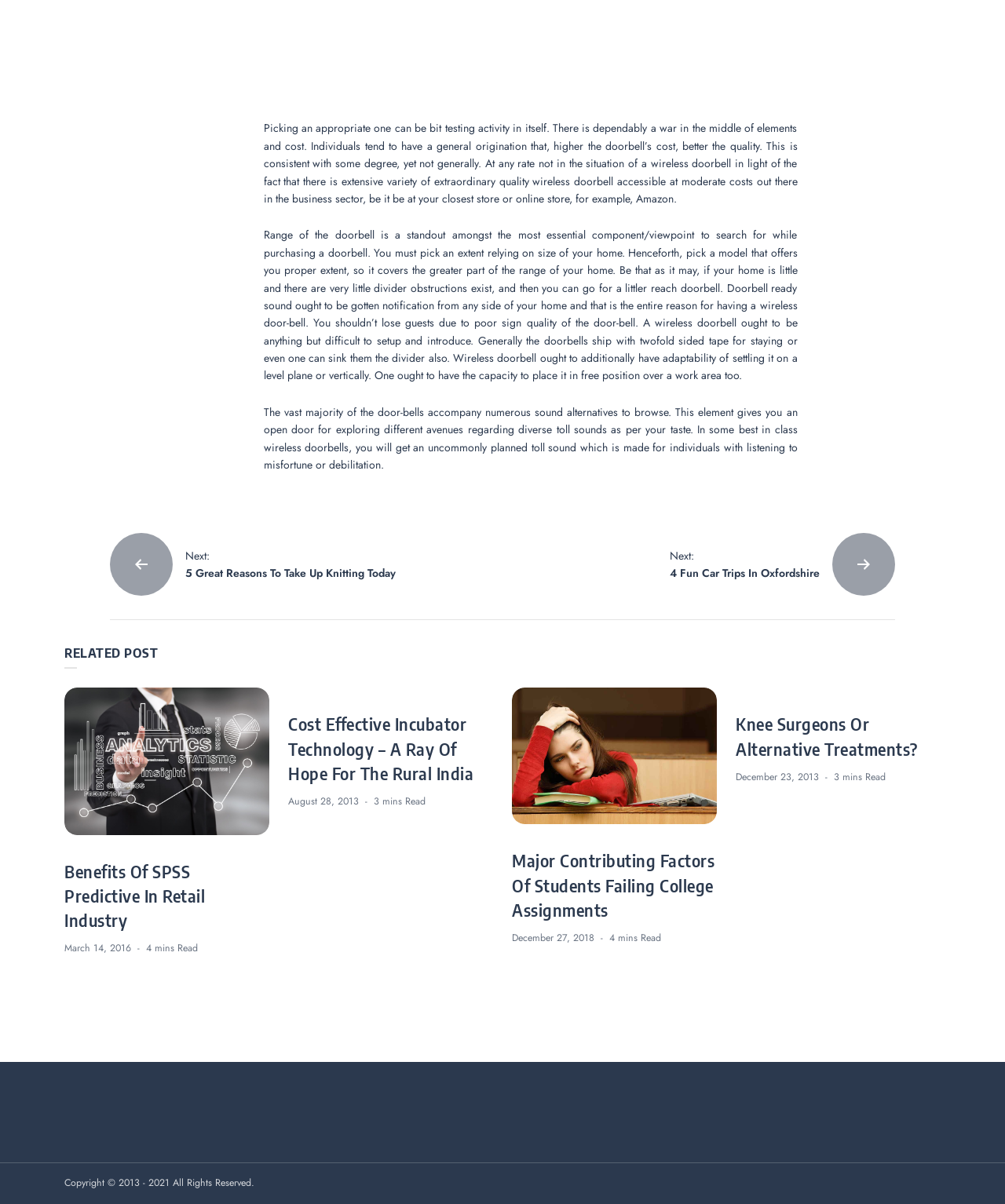Determine the coordinates of the bounding box that should be clicked to complete the instruction: "Read the article 'Benefits Of SPSS Predictive In Retail Industry'". The coordinates should be represented by four float numbers between 0 and 1: [left, top, right, bottom].

[0.064, 0.571, 0.268, 0.694]